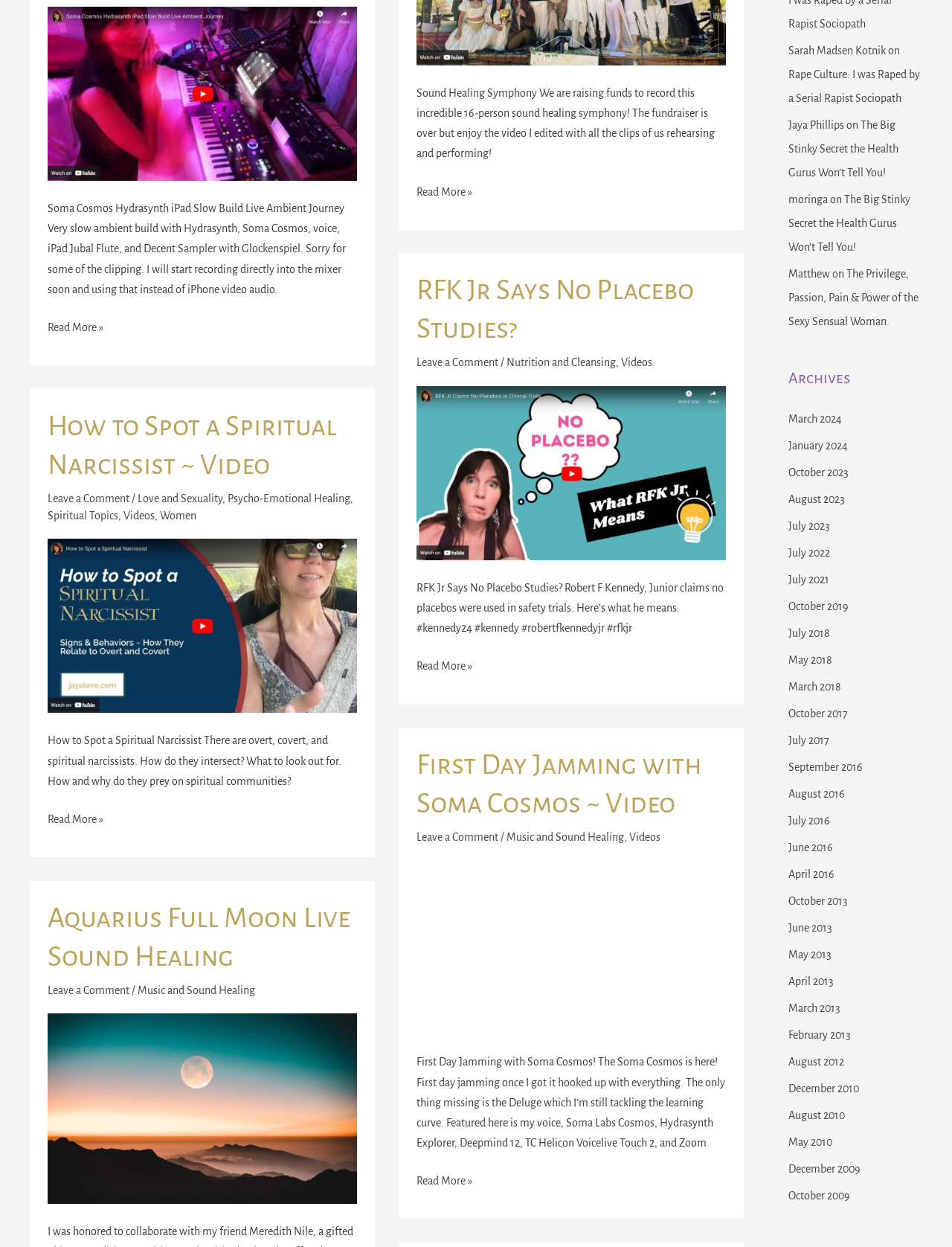Locate the bounding box coordinates of the element that needs to be clicked to carry out the instruction: "Leave a comment on RFK Jr Says No Placebo Studies?". The coordinates should be given as four float numbers ranging from 0 to 1, i.e., [left, top, right, bottom].

[0.438, 0.286, 0.523, 0.296]